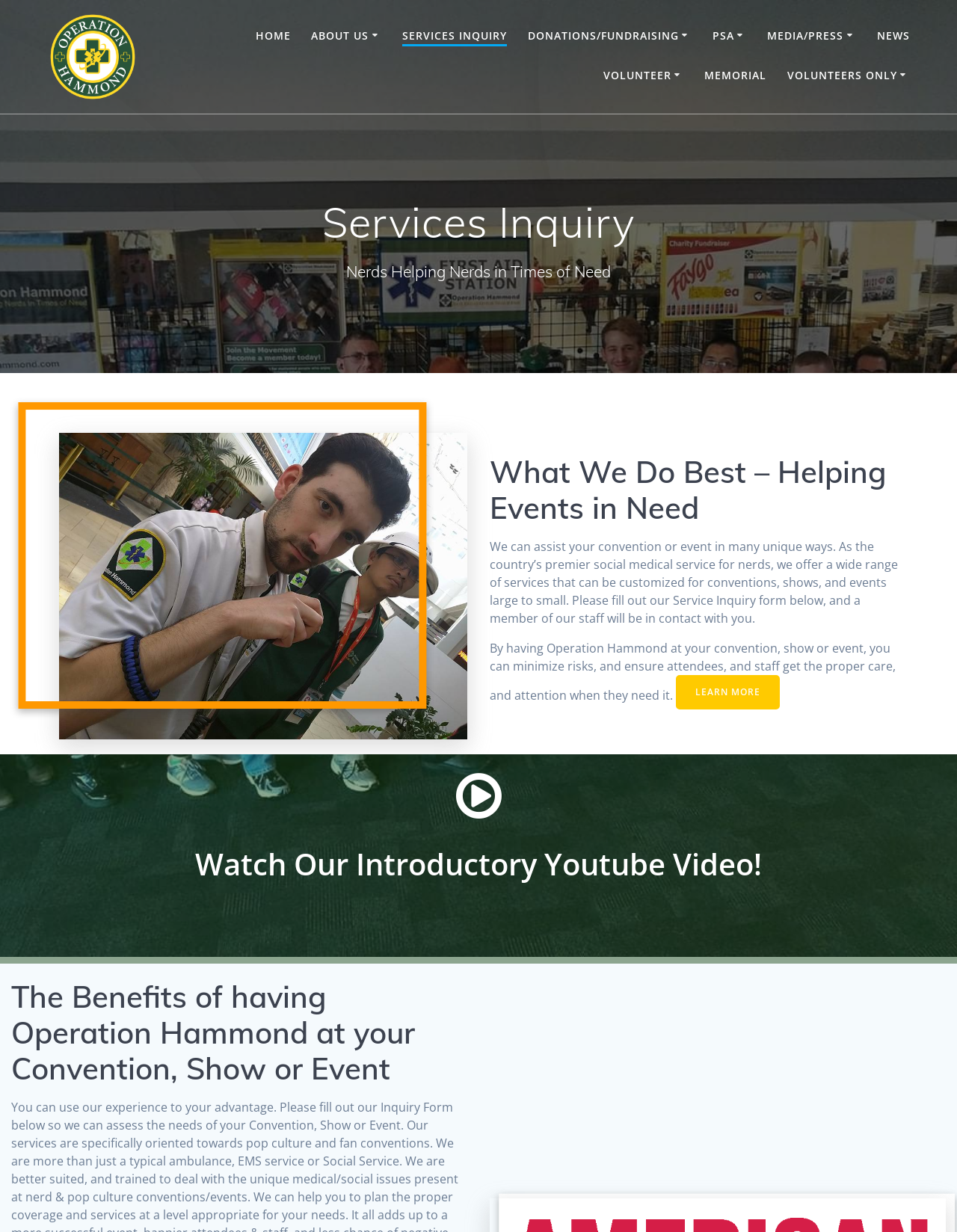What is the purpose of Operation Hammond?
Relying on the image, give a concise answer in one word or a brief phrase.

Helping events in need